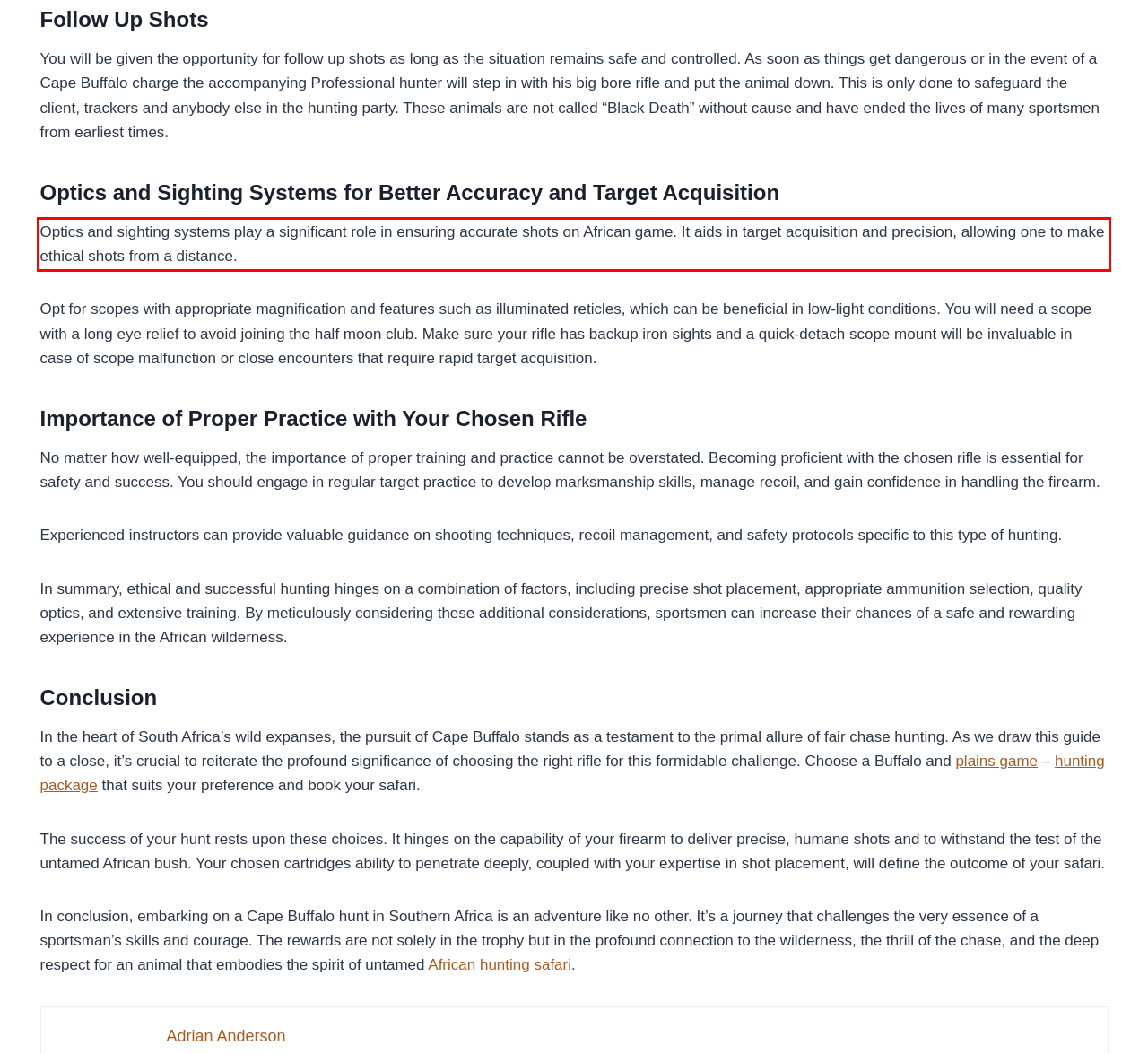Please perform OCR on the UI element surrounded by the red bounding box in the given webpage screenshot and extract its text content.

Optics and sighting systems play a significant role in ensuring accurate shots on African game. It aids in target acquisition and precision, allowing one to make ethical shots from a distance.